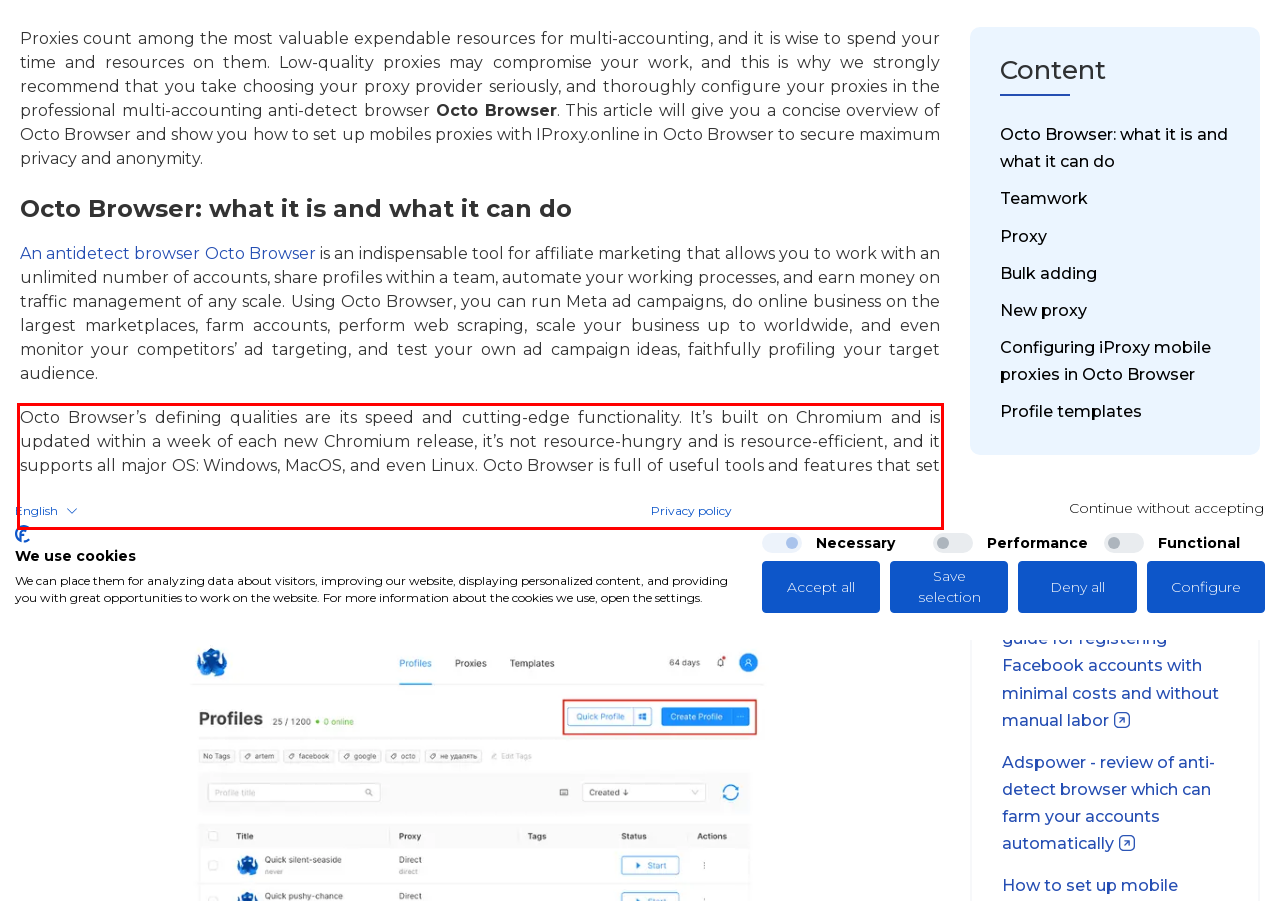Within the screenshot of a webpage, identify the red bounding box and perform OCR to capture the text content it contains.

Octo Browser’s defining qualities are its speed and cutting-edge functionality. It’s built on Chromium and is updated within a week of each new Chromium release, it’s not resource-hungry and is resource-efficient, and it supports all major OS: Windows, MacOS, and even Linux. Octo Browser is full of useful tools and features that set this anti-detect browser apart from the others: you can see for yourself how useful these features are for you. Today we will address the Octo Browser interface and Quick Profile creation.